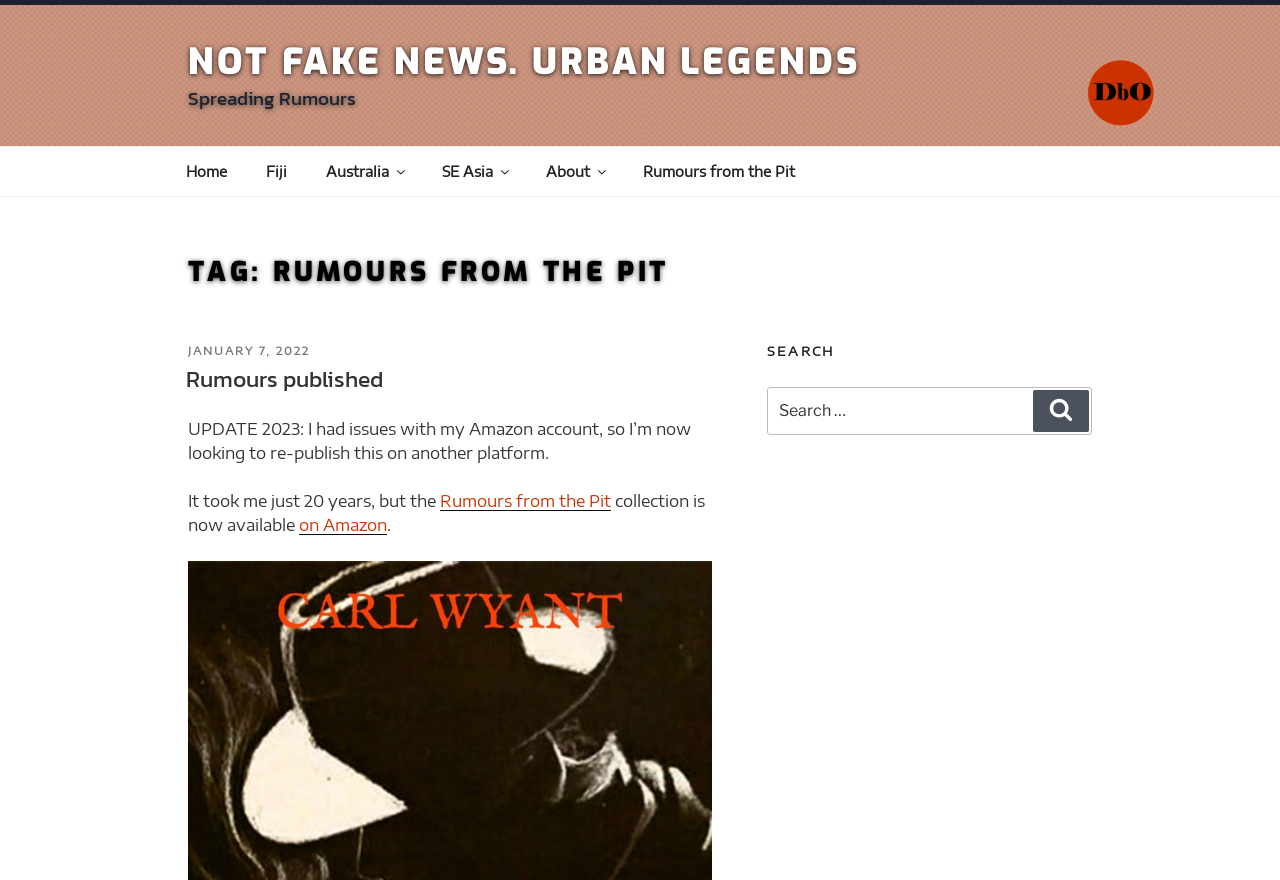Please determine the heading text of this webpage.

TAG: RUMOURS FROM THE PIT